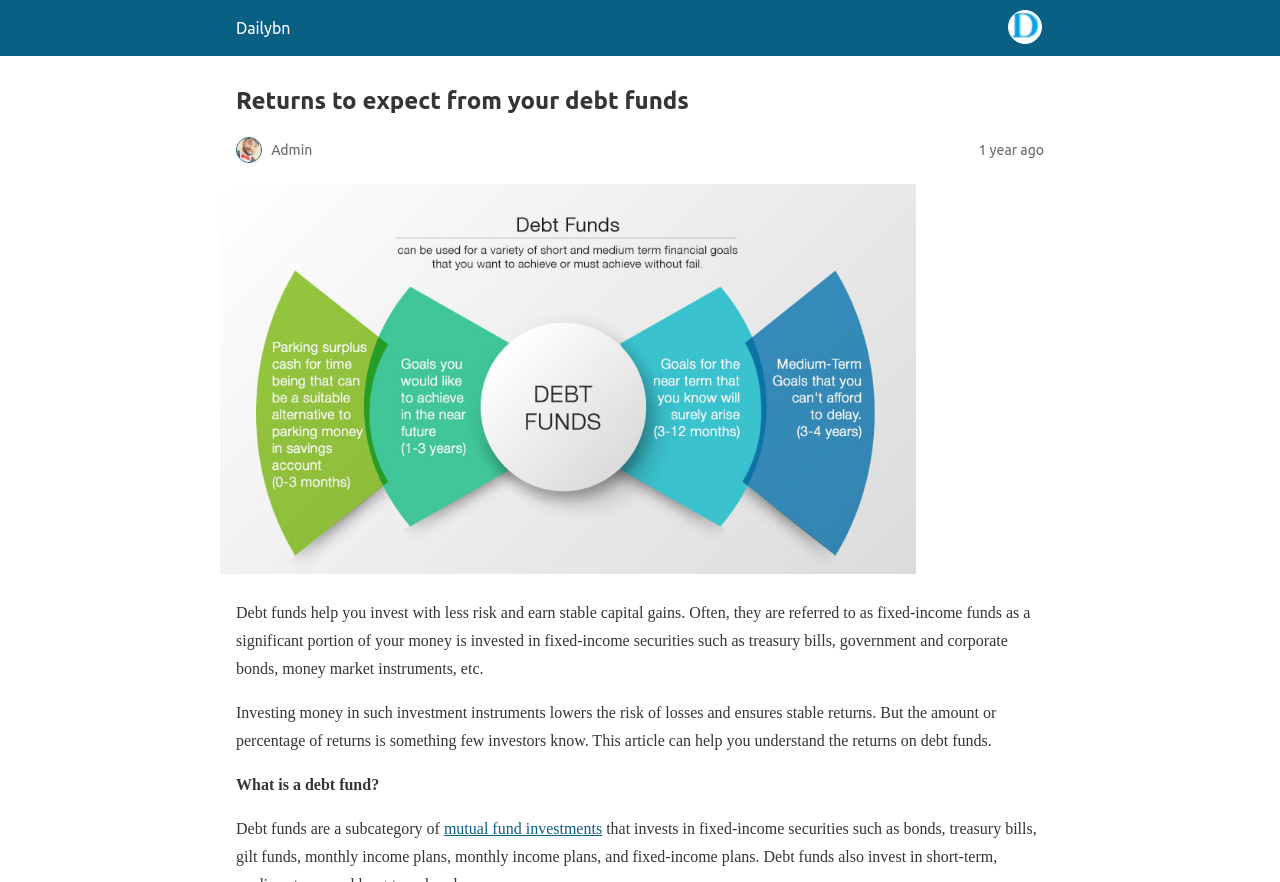Find the bounding box of the element with the following description: "Support Team". The coordinates must be four float numbers between 0 and 1, formatted as [left, top, right, bottom].

None